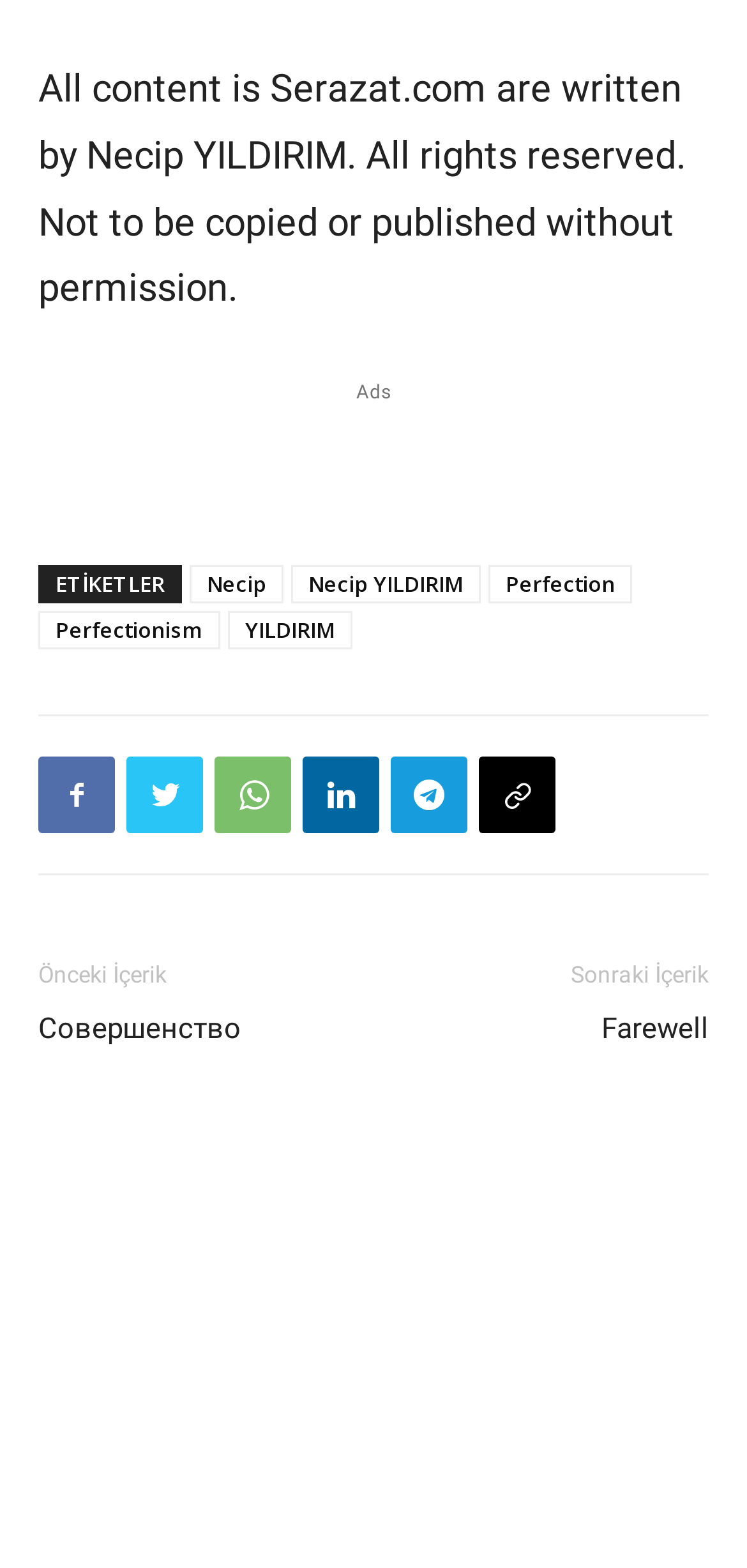Given the element description "Necip YILDIRIM", identify the bounding box of the corresponding UI element.

[0.39, 0.361, 0.644, 0.385]